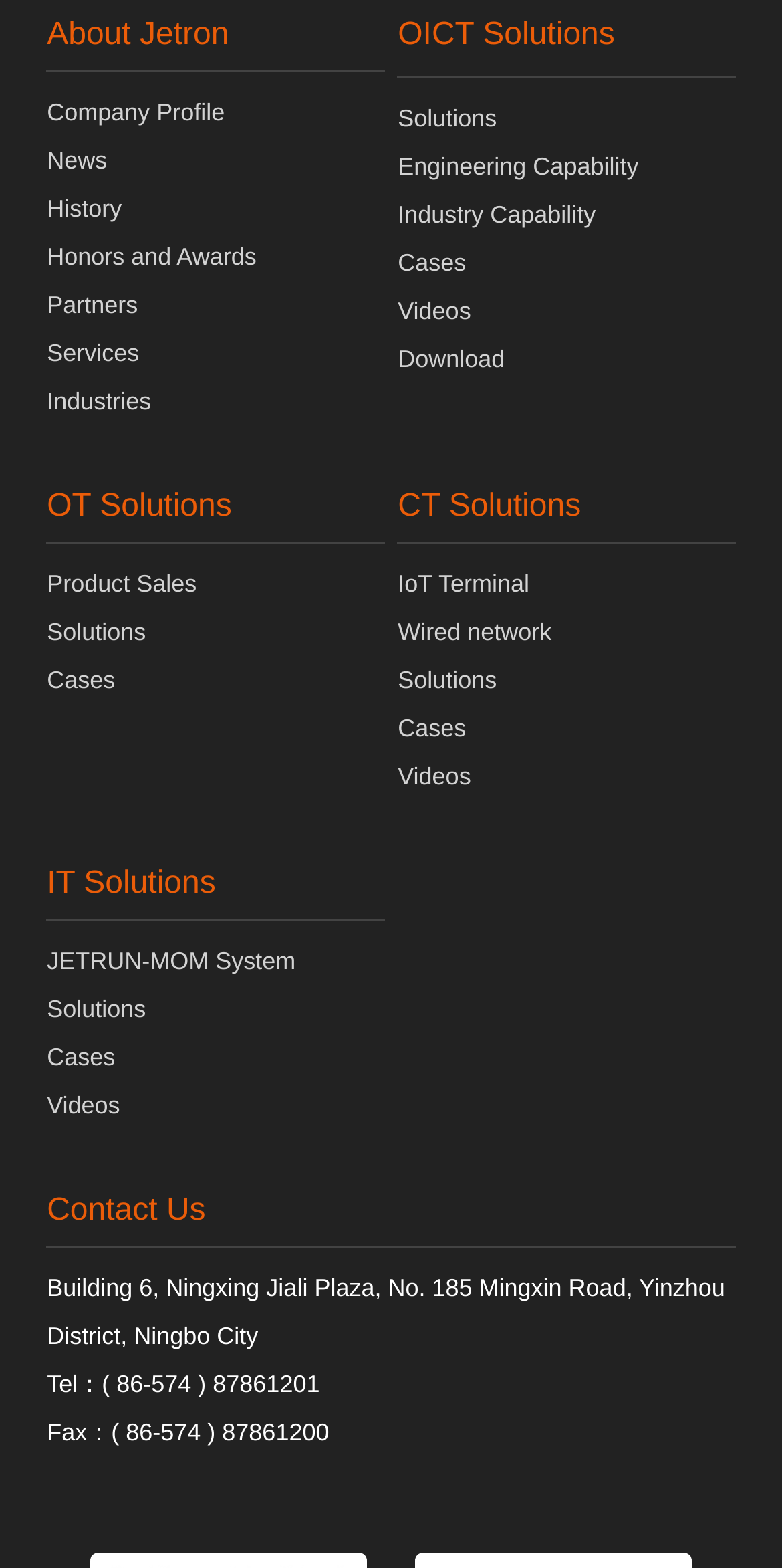What is the phone number of the company?
Using the picture, provide a one-word or short phrase answer.

(86-574) 87861201